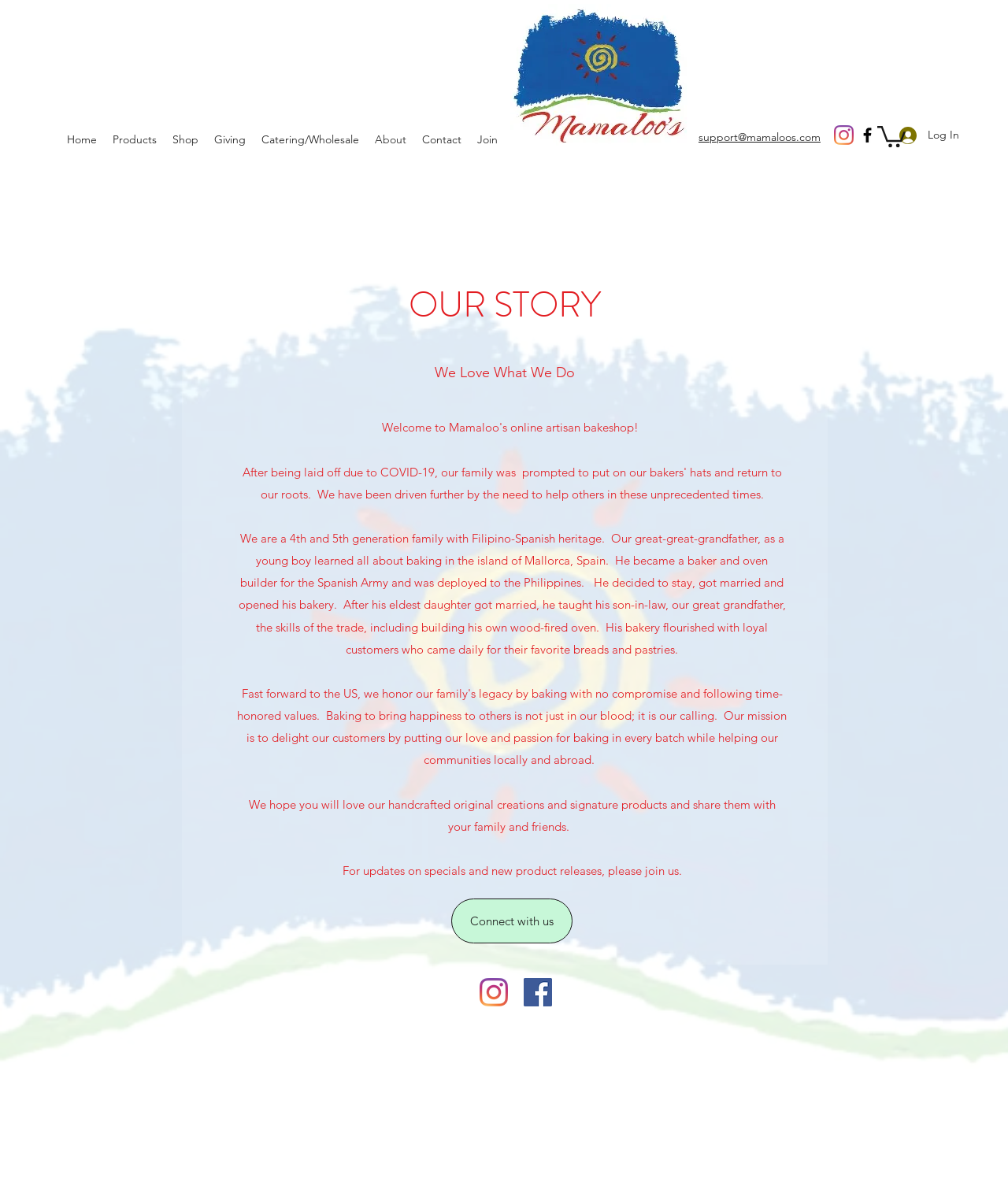Identify the bounding box coordinates of the region that needs to be clicked to carry out this instruction: "Click the Connect with us link". Provide these coordinates as four float numbers ranging from 0 to 1, i.e., [left, top, right, bottom].

[0.448, 0.76, 0.568, 0.798]